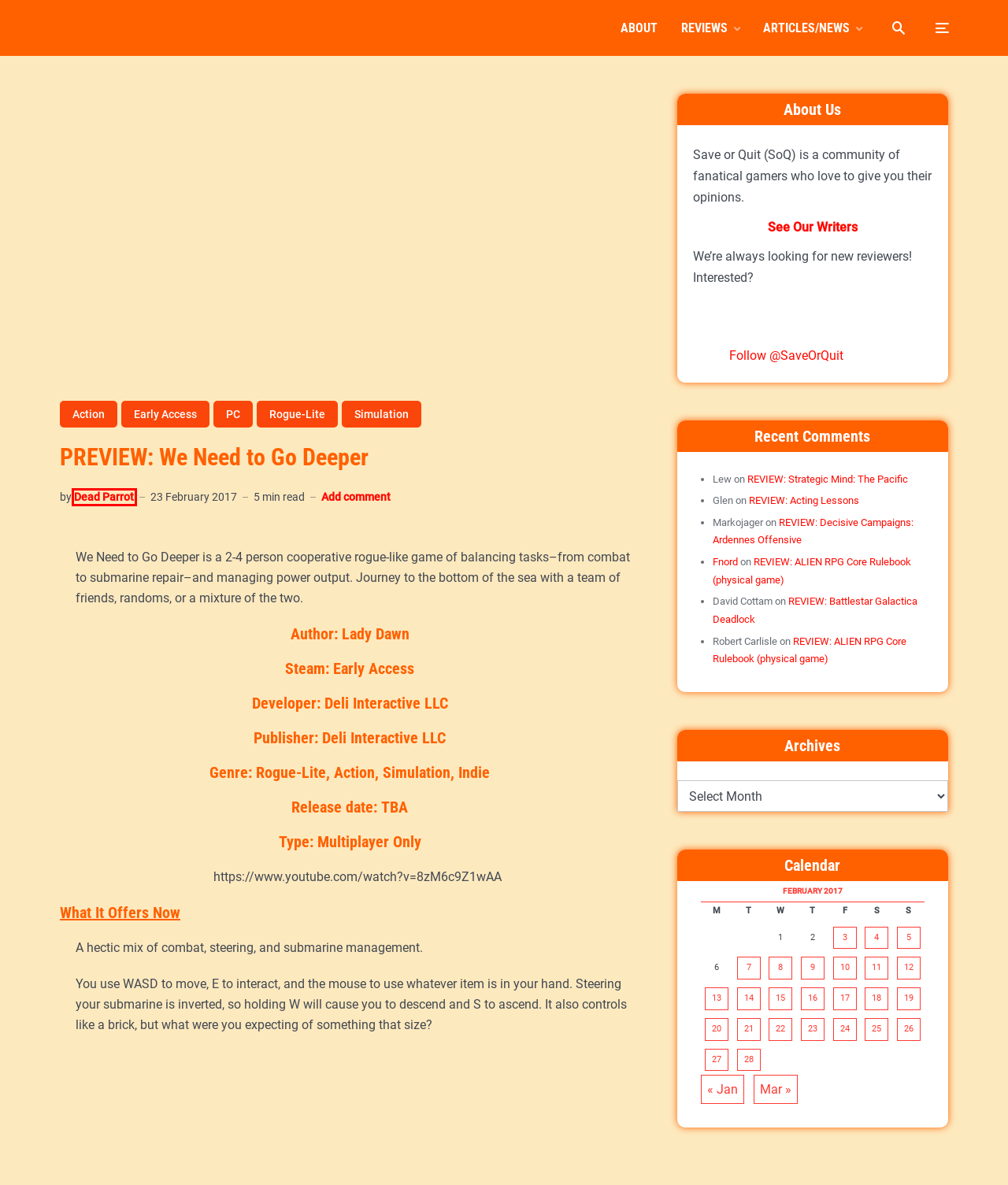Evaluate the webpage screenshot and identify the element within the red bounding box. Select the webpage description that best fits the new webpage after clicking the highlighted element. Here are the candidates:
A. Early Access – Save or Quit
B. REVIEW: Decisive Campaigns: Ardennes Offensive – Save or Quit
C. REVIEW: ALIEN RPG Core Rulebook (physical game) – Save or Quit
D. Article – Save or Quit
E. REVIEW: Acting Lessons – Save or Quit
F. Dead Parrot – Save or Quit
G. Rogue-Lite – Save or Quit
H. Action – Save or Quit

F